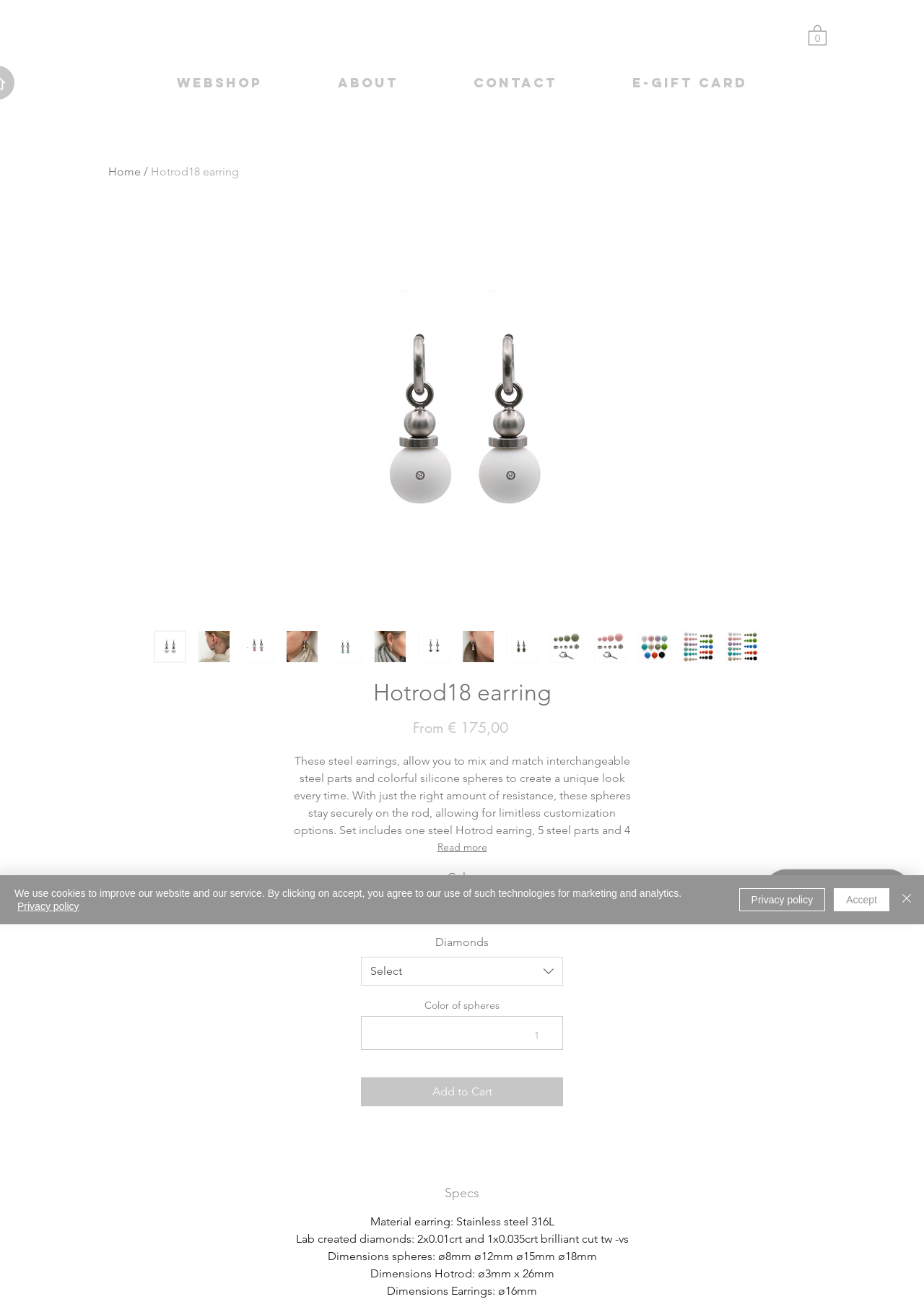Respond with a single word or short phrase to the following question: 
What is the price range of the earring?

From € 175,00